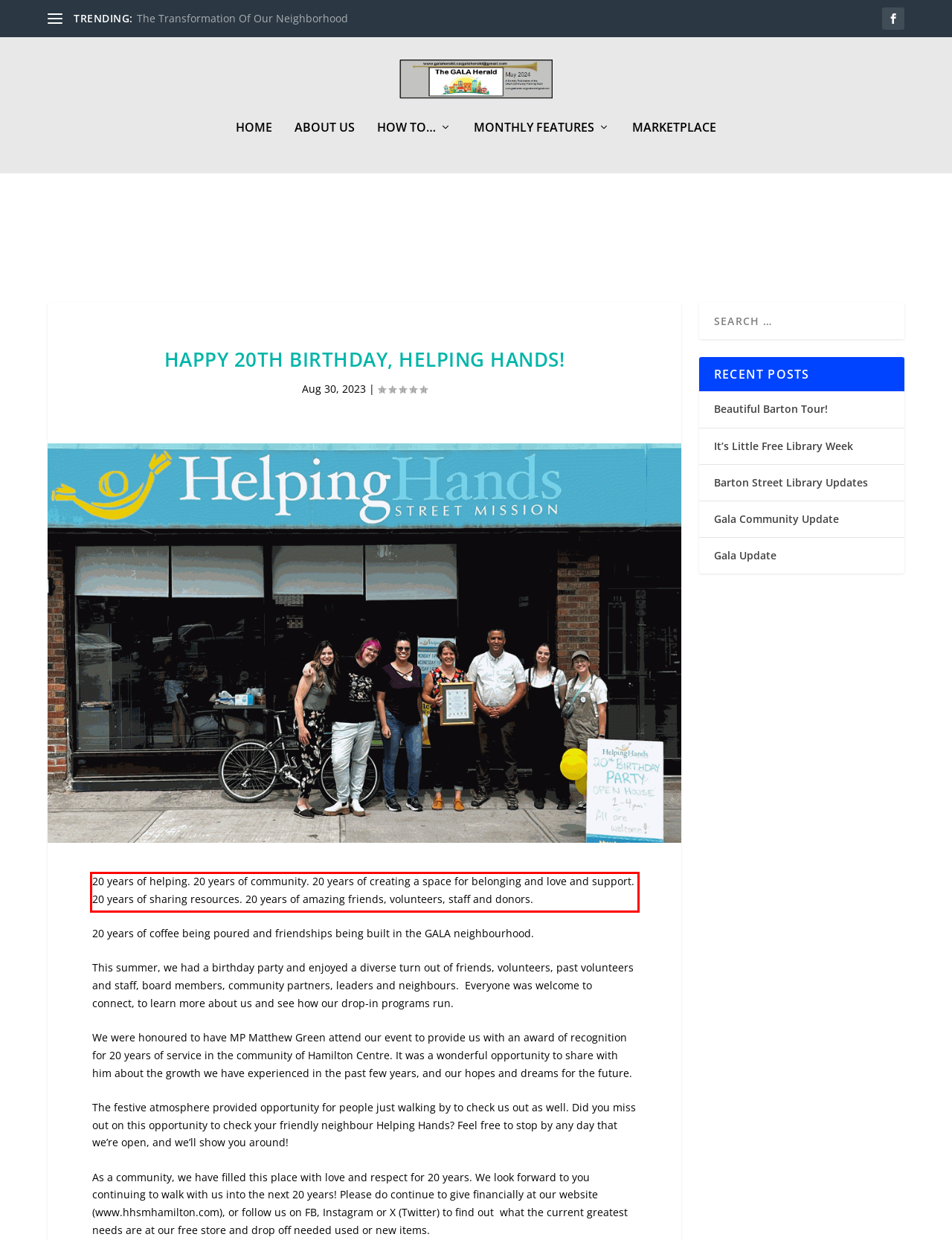In the screenshot of the webpage, find the red bounding box and perform OCR to obtain the text content restricted within this red bounding box.

20 years of helping. 20 years of community. 20 years of creating a space for belonging and love and support. 20 years of sharing resources. 20 years of amazing friends, volunteers, staff and donors.